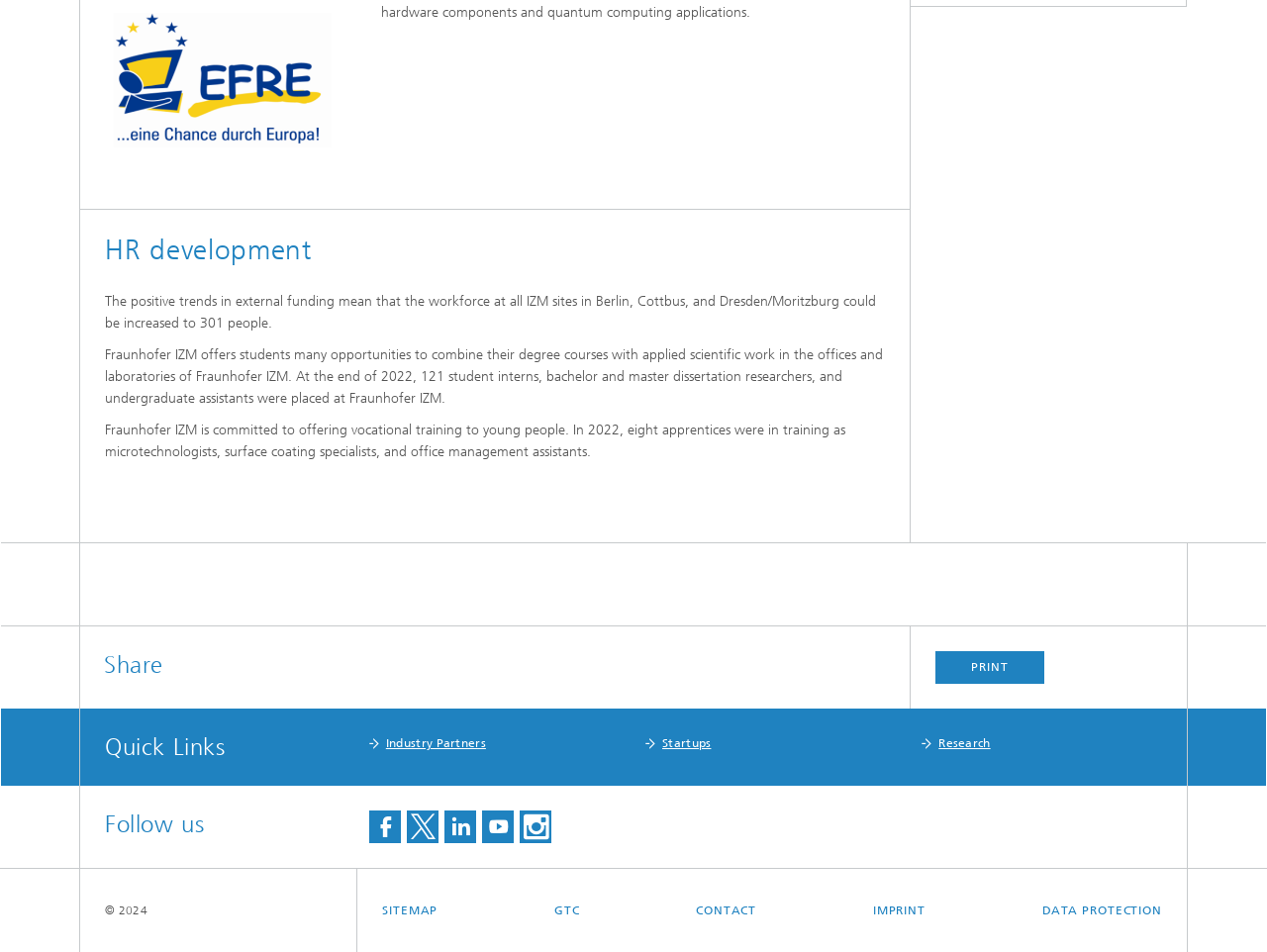Please determine the bounding box coordinates for the UI element described as: "title="Visit us on Instagram"".

[0.41, 0.852, 0.435, 0.886]